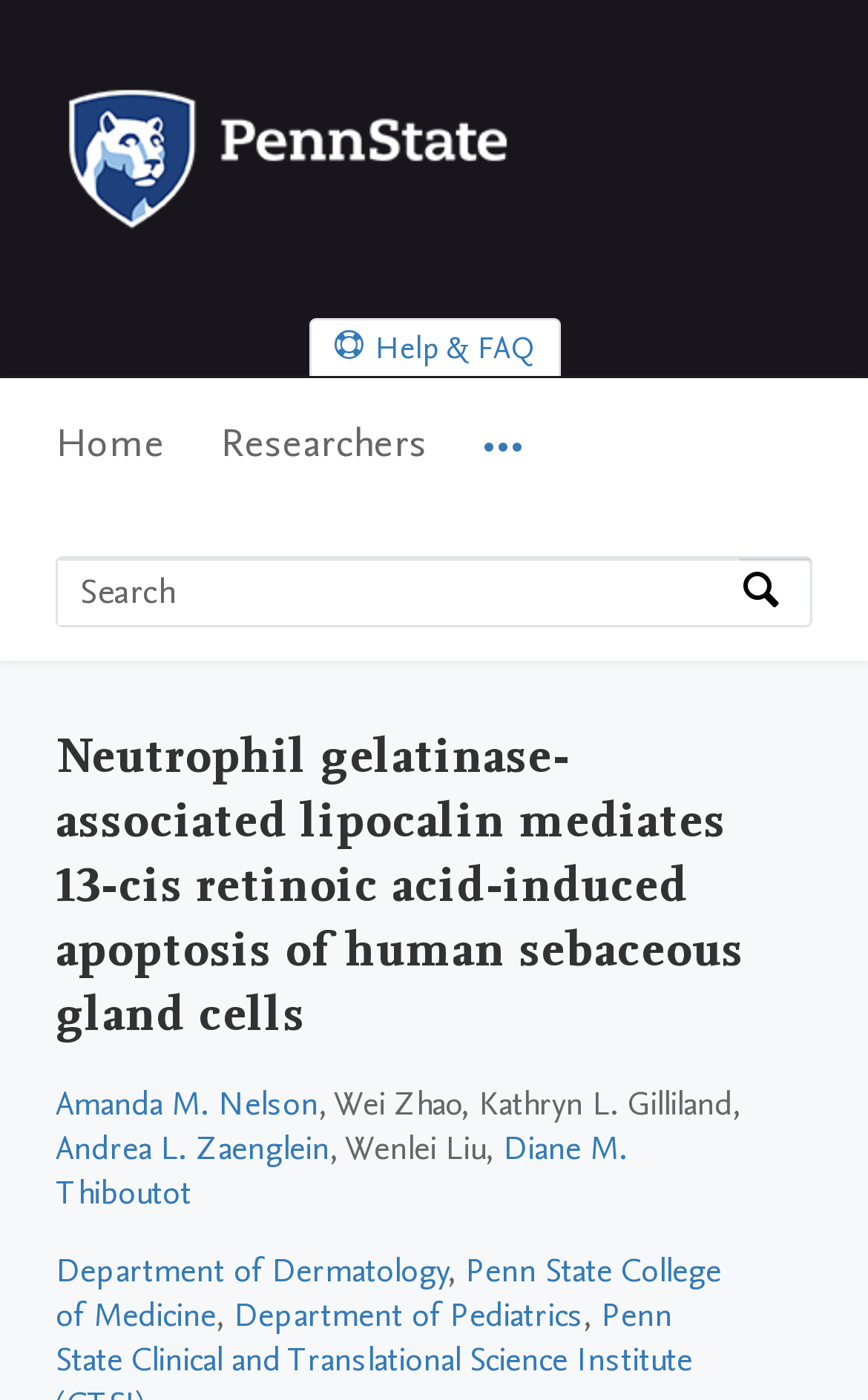Find the bounding box coordinates of the clickable element required to execute the following instruction: "Get help and FAQ". Provide the coordinates as four float numbers between 0 and 1, i.e., [left, top, right, bottom].

[0.358, 0.229, 0.642, 0.269]